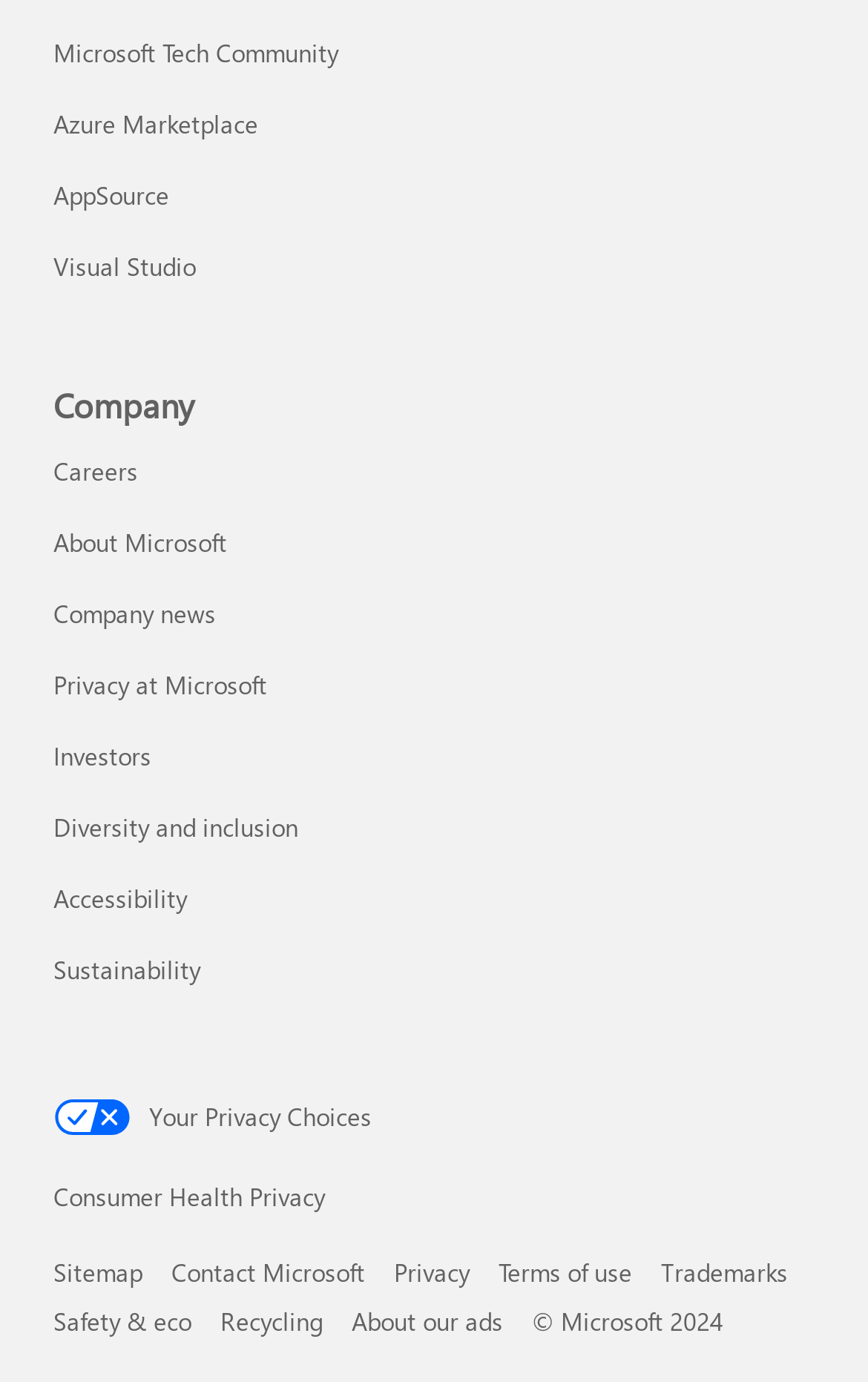Please specify the coordinates of the bounding box for the element that should be clicked to carry out this instruction: "Check company news". The coordinates must be four float numbers between 0 and 1, formatted as [left, top, right, bottom].

[0.062, 0.431, 0.249, 0.455]